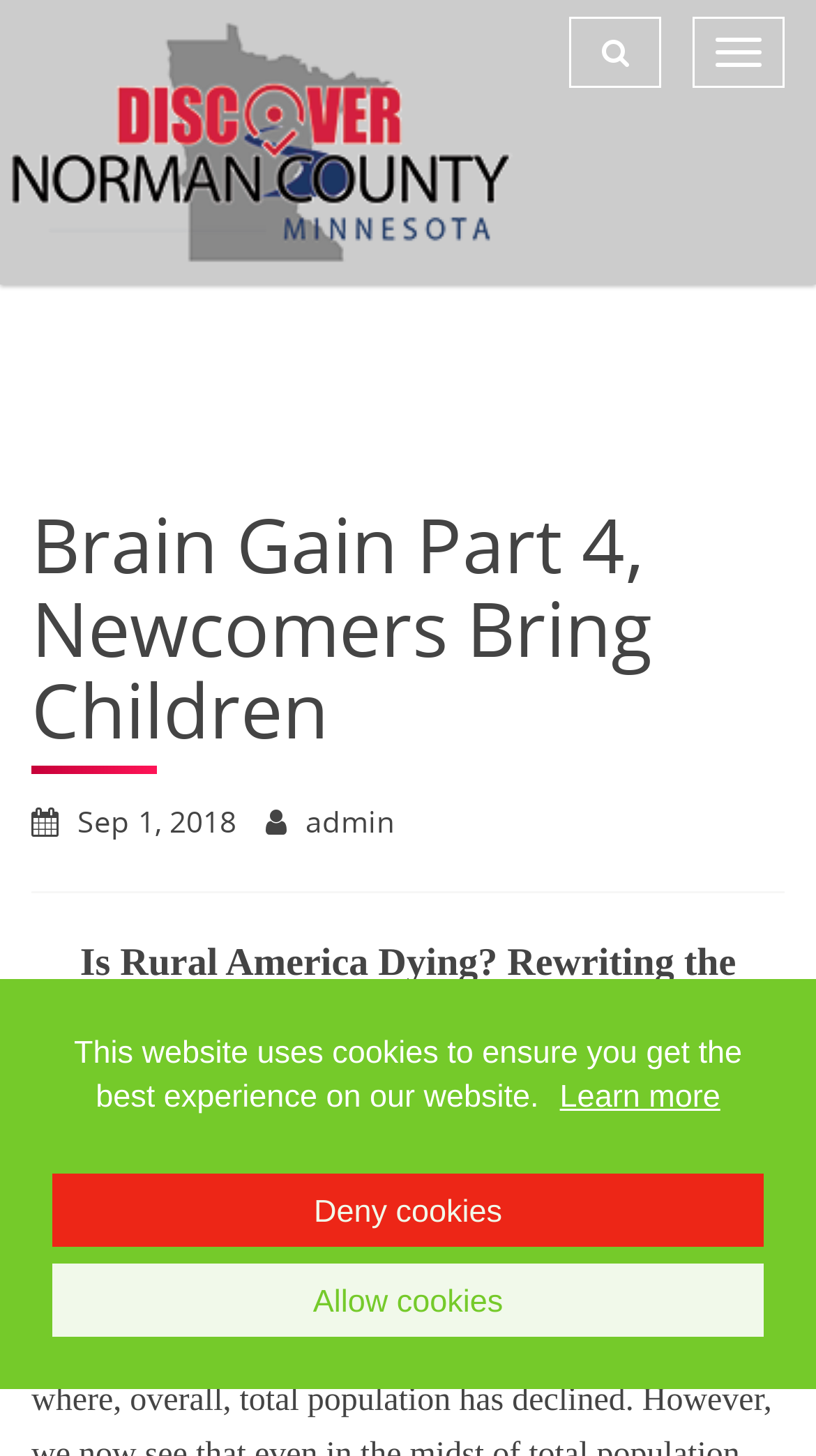Please find the bounding box for the UI component described as follows: "Shopping Cart".

[0.697, 0.011, 0.81, 0.06]